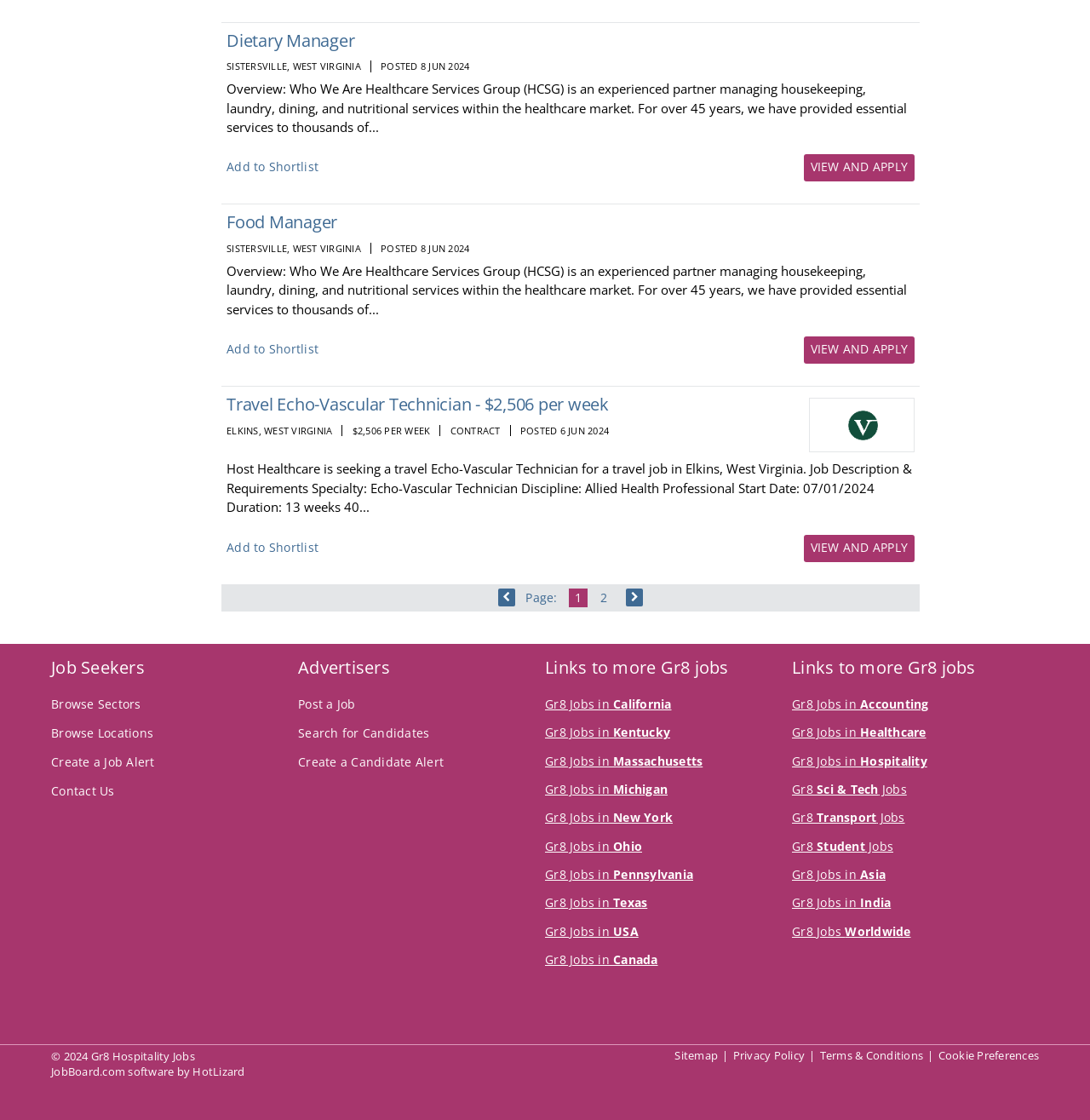Identify the bounding box for the UI element specified in this description: "HotLizard". The coordinates must be four float numbers between 0 and 1, formatted as [left, top, right, bottom].

[0.177, 0.95, 0.225, 0.964]